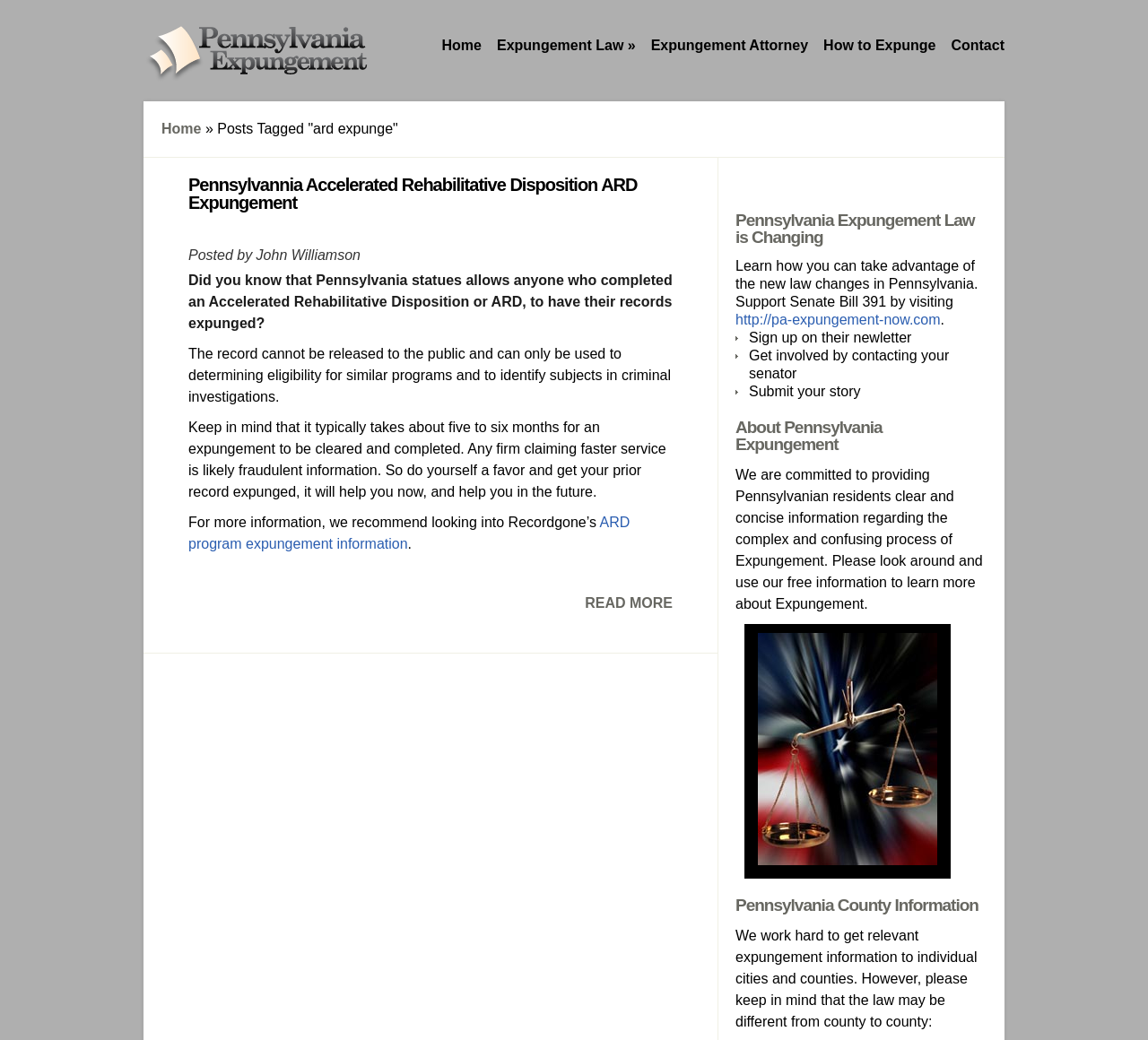With reference to the screenshot, provide a detailed response to the question below:
What is the purpose of the website?

The purpose of the website is to provide clear and concise information regarding the complex and confusing process of Expungement, as stated in the 'About Pennsylvania Expungement' section.